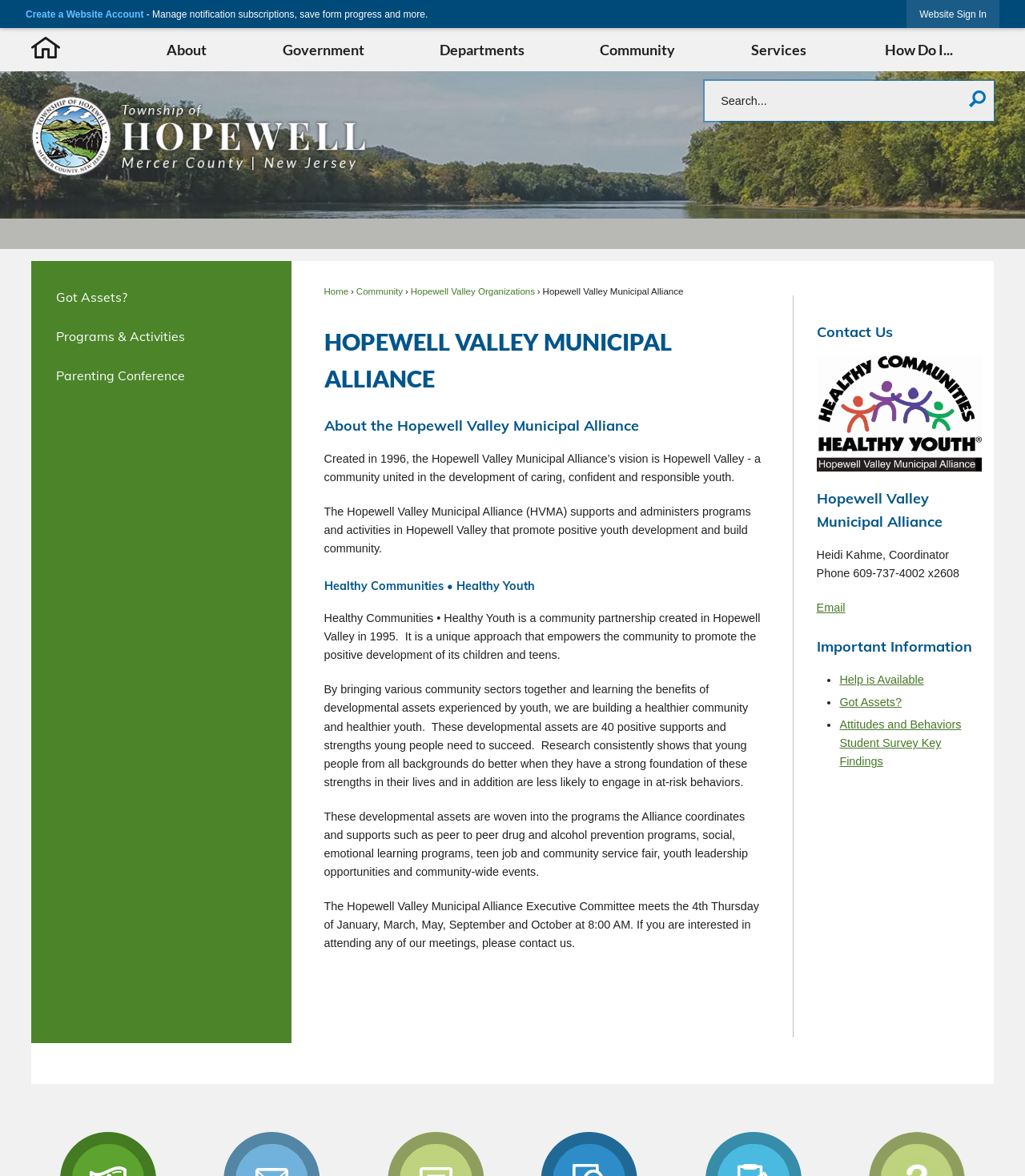What is the vision of Hopewell Valley Municipal Alliance?
Refer to the image and provide a one-word or short phrase answer.

Hopewell Valley - a community united in the development of caring, confident and responsible youth.